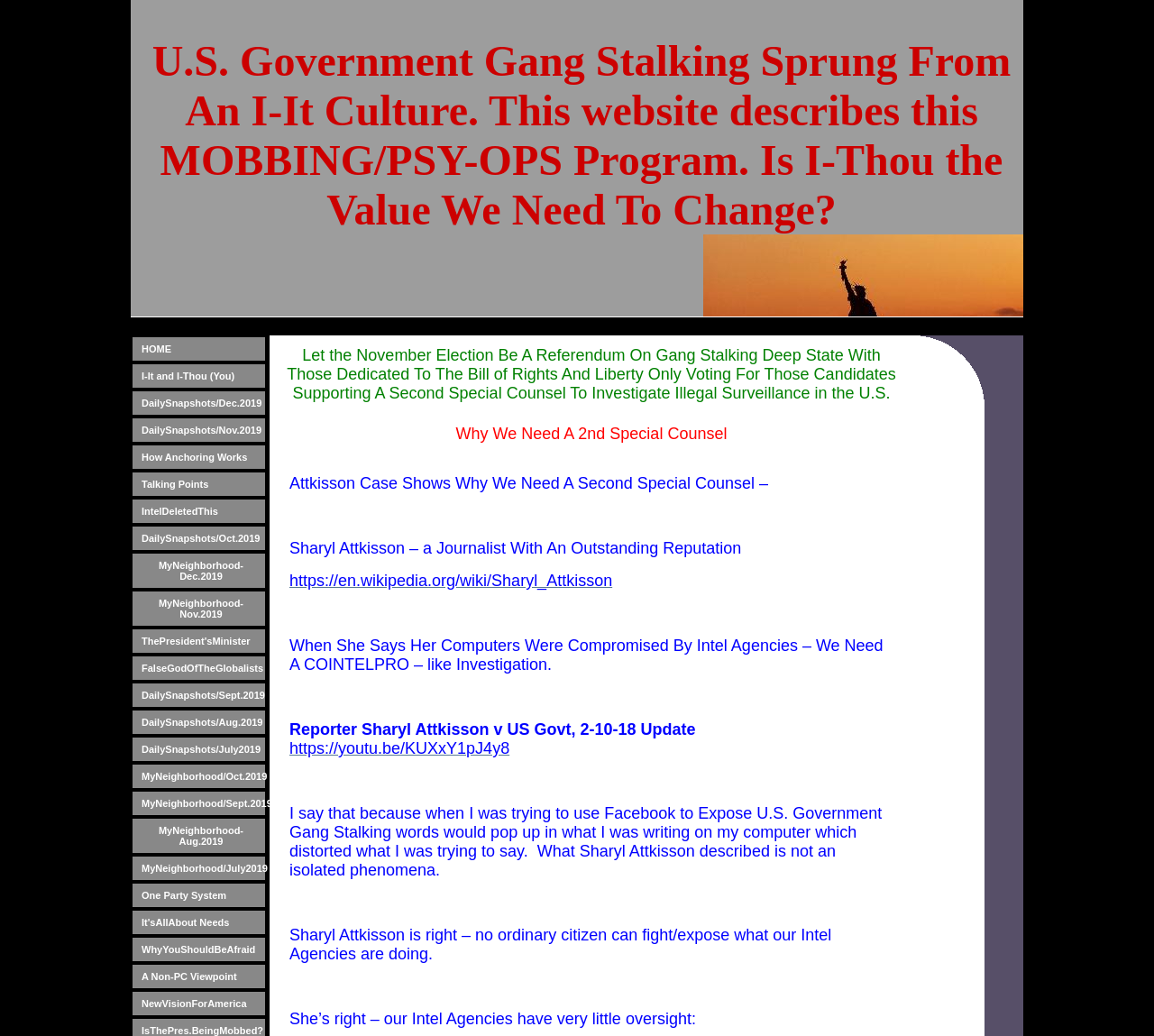Find the bounding box coordinates of the element's region that should be clicked in order to follow the given instruction: "Click on the HOME link". The coordinates should consist of four float numbers between 0 and 1, i.e., [left, top, right, bottom].

[0.115, 0.326, 0.23, 0.348]